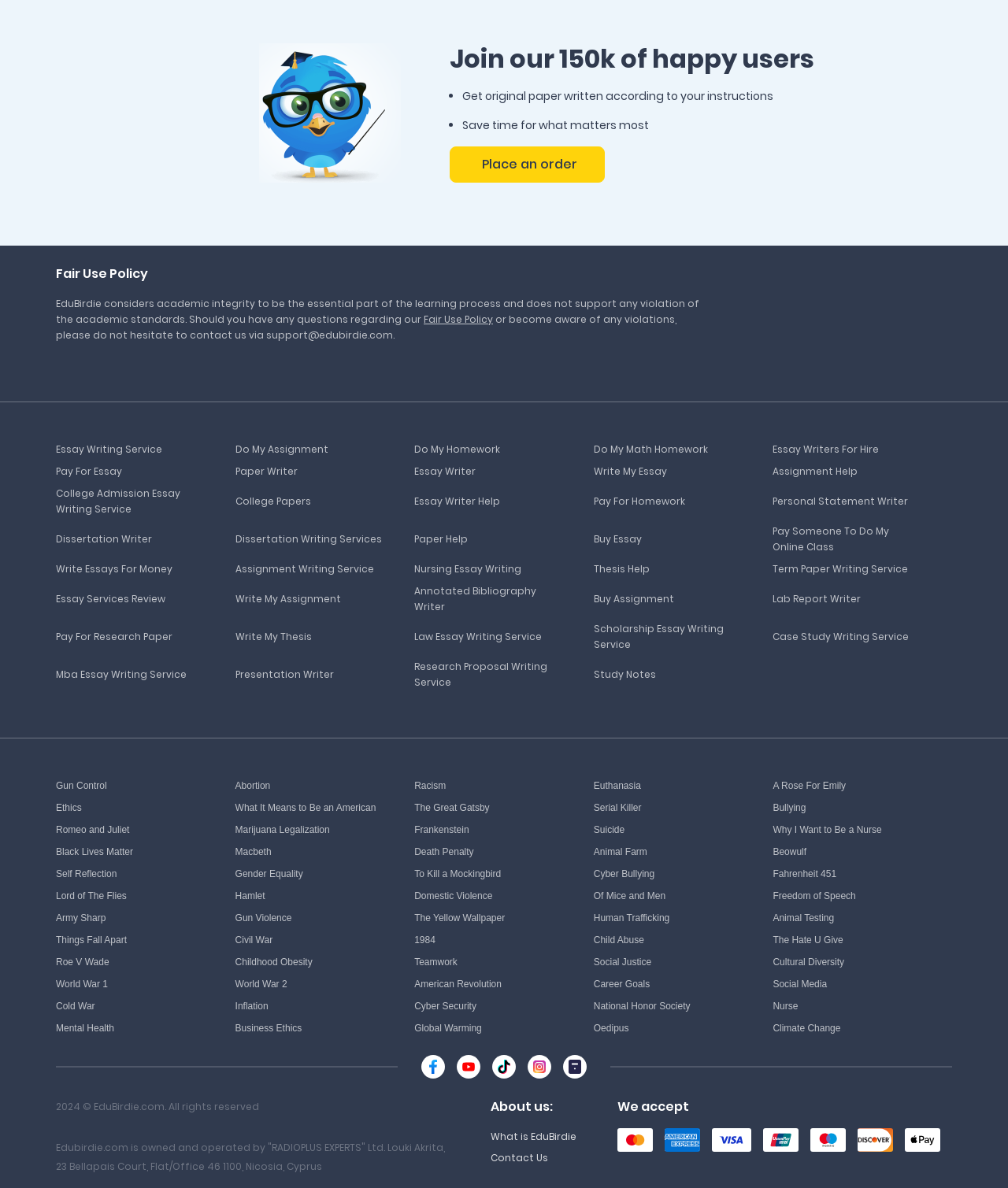Identify the bounding box coordinates of the area you need to click to perform the following instruction: "Check out 'Essay Writing Service'".

[0.055, 0.372, 0.161, 0.384]